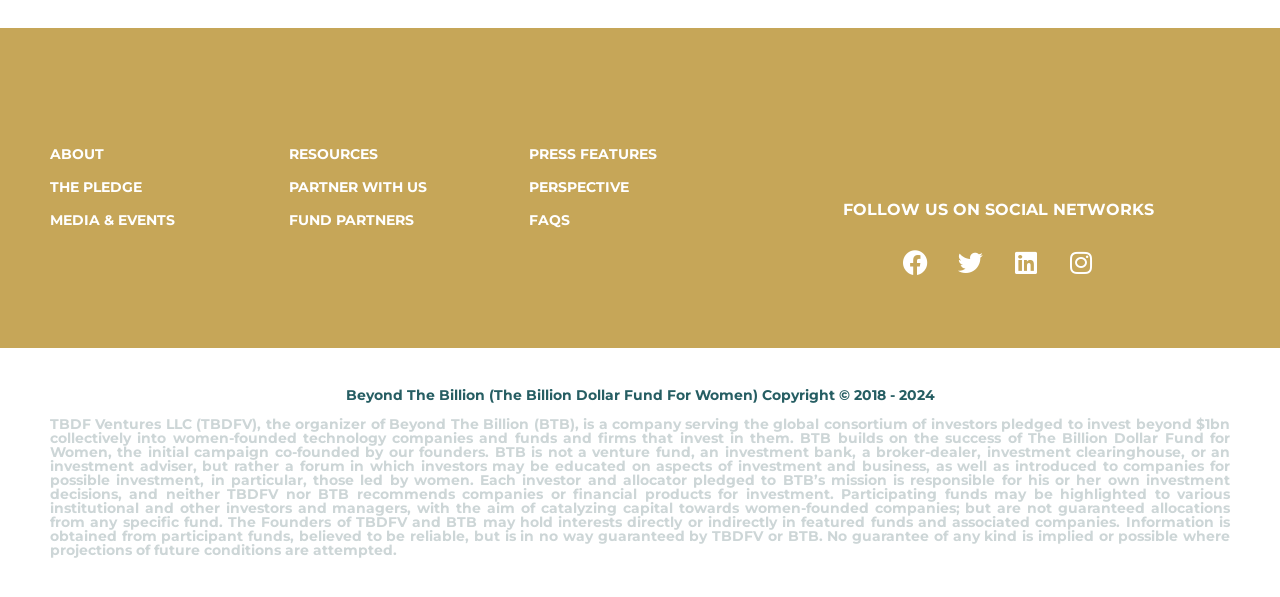Please answer the following question using a single word or phrase: 
Who is responsible for investment decisions?

Each investor